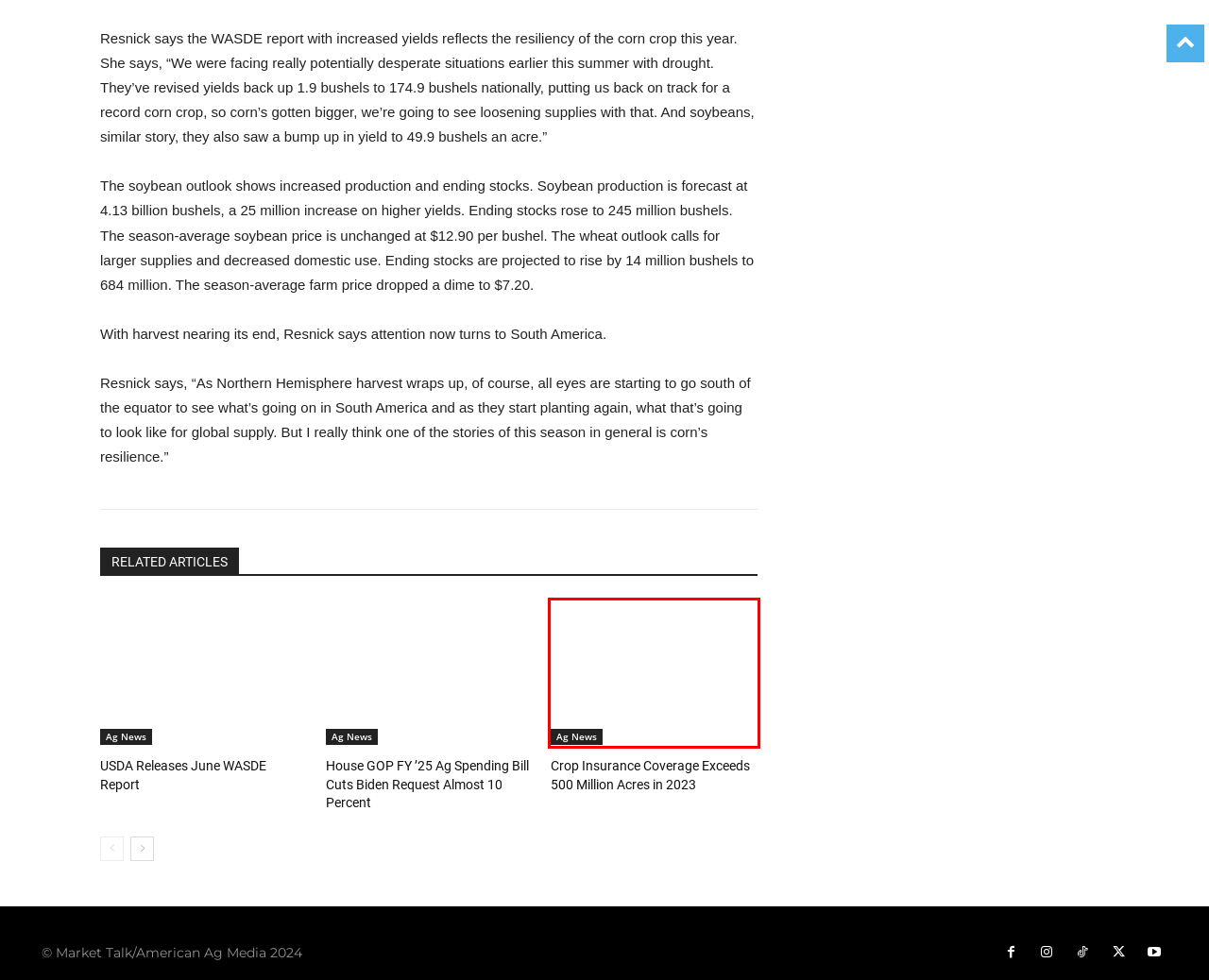Given a screenshot of a webpage with a red bounding box, please pick the webpage description that best fits the new webpage after clicking the element inside the bounding box. Here are the candidates:
A. Crop Insurance Coverage Exceeds 500 Million Acres in 2023 | Market Talk
B. House GOP FY ’25 Ag Spending Bill Cuts Biden Request Almost 10 Percent | Market Talk
C. About | Market Talk
D. jesseallen | Market Talk
E. Ag News | Market Talk
F. Market Talk | Listen to Podcasts On Demand Free | TuneIn
G. USDA Releases June WASDE Report | Market Talk
H. Contact Us | Market Talk

A